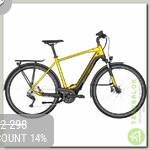Based on the image, please elaborate on the answer to the following question:
Is the bike environmentally friendly?

The green logo below the price indicates that the bike is manufactured in an environmentally friendly way, which would appeal to eco-conscious consumers who prioritize sustainability.